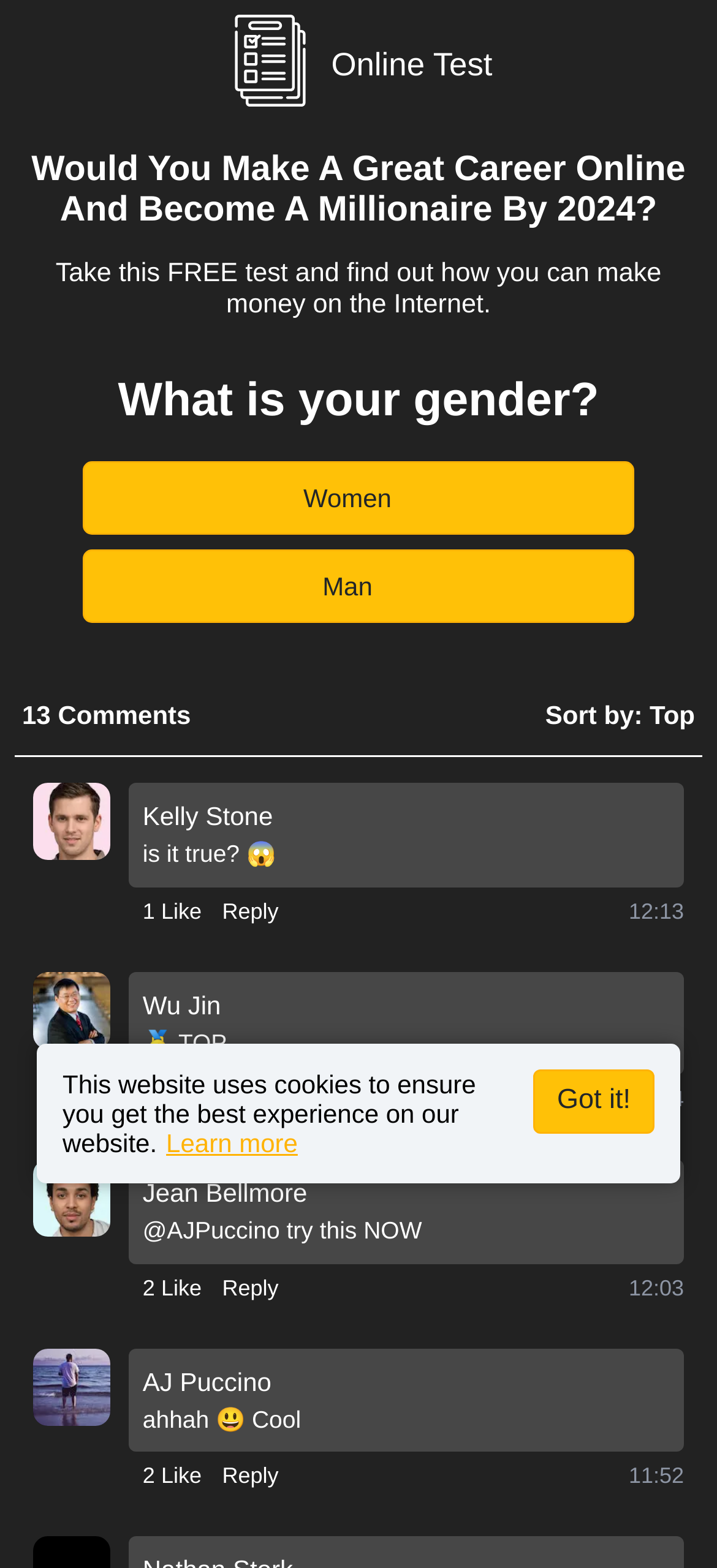Find the bounding box coordinates of the area that needs to be clicked in order to achieve the following instruction: "Click the 'Learn more' link". The coordinates should be specified as four float numbers between 0 and 1, i.e., [left, top, right, bottom].

[0.232, 0.719, 0.415, 0.738]